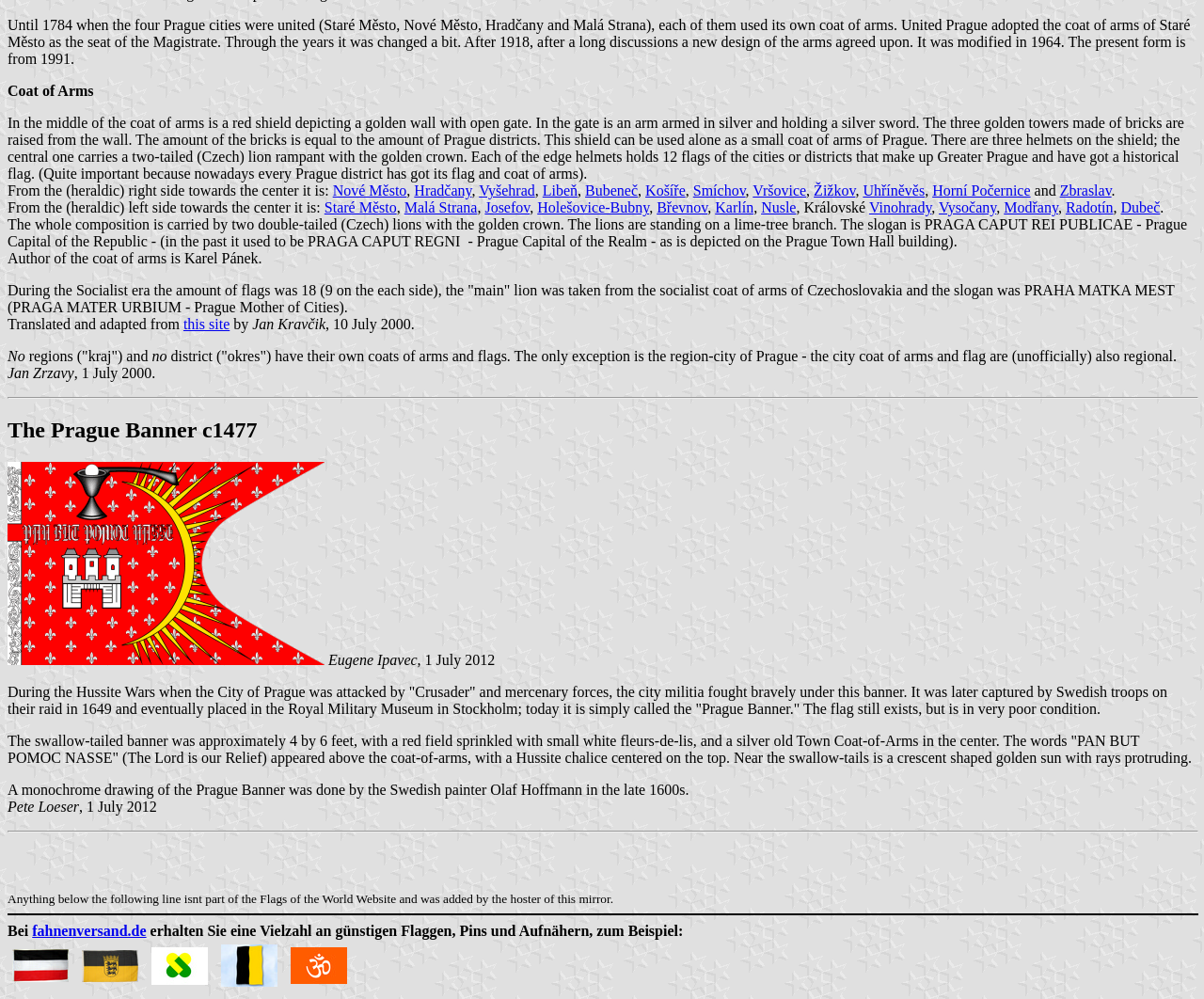Who designed the coat of arms?
Offer a detailed and full explanation in response to the question.

The text mentions that the author of the coat of arms is Karel Pánek.